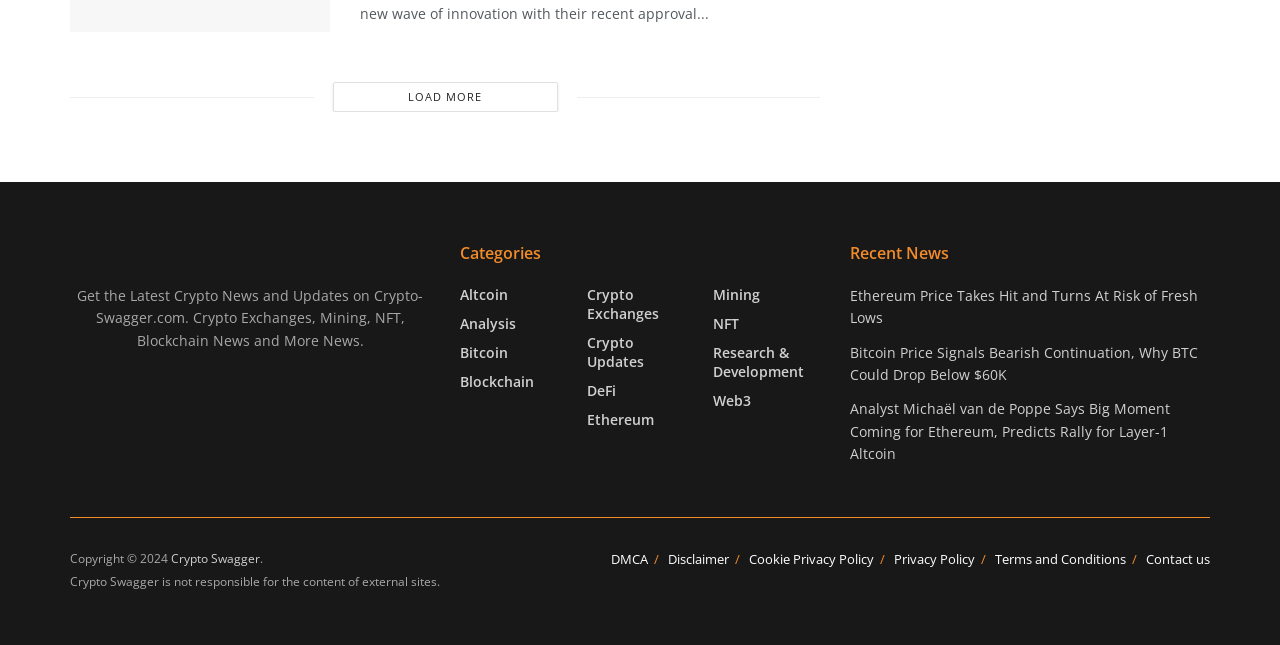Use a single word or phrase to answer the question:
What is the title of the first news article listed?

Ethereum Price Takes Hit and Turns At Risk of Fresh Lows